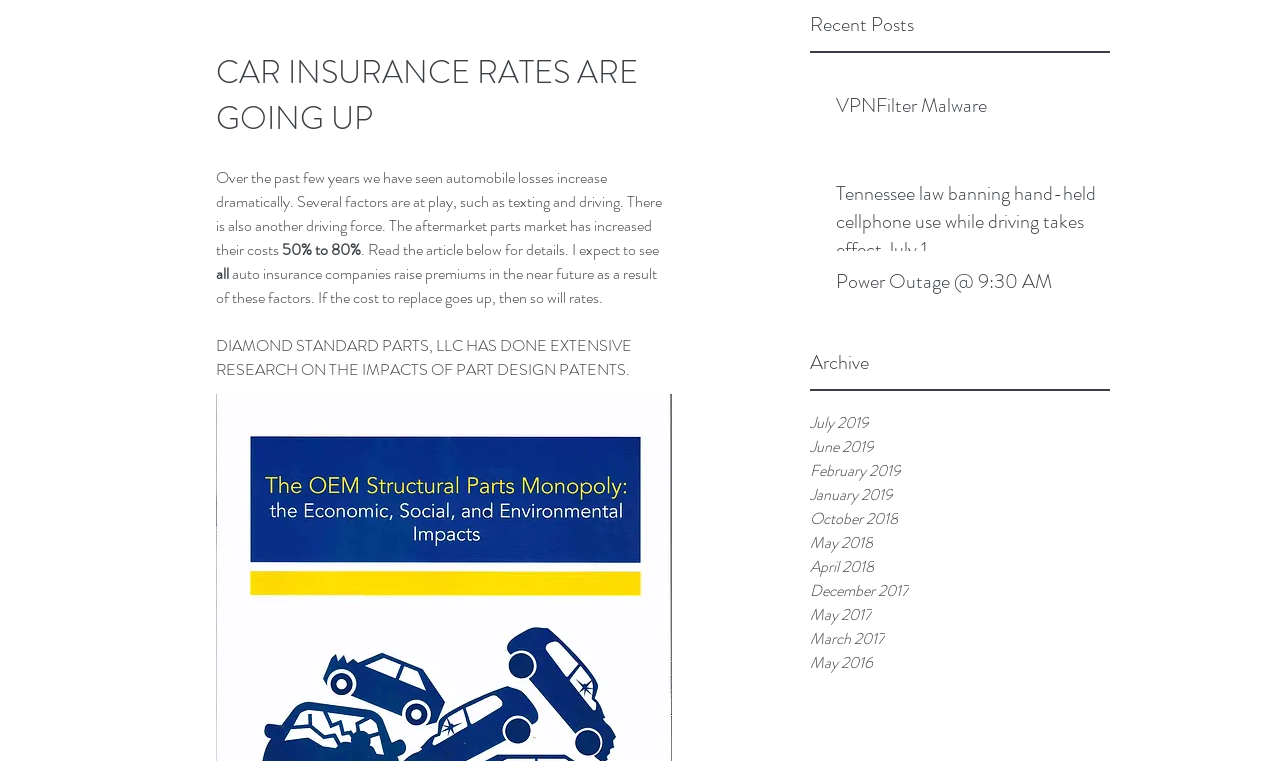What is the title of the first post?
Please provide a detailed and thorough answer to the question.

The first post is titled 'VPNFilter Malware' which can be found in the post list section of the webpage.